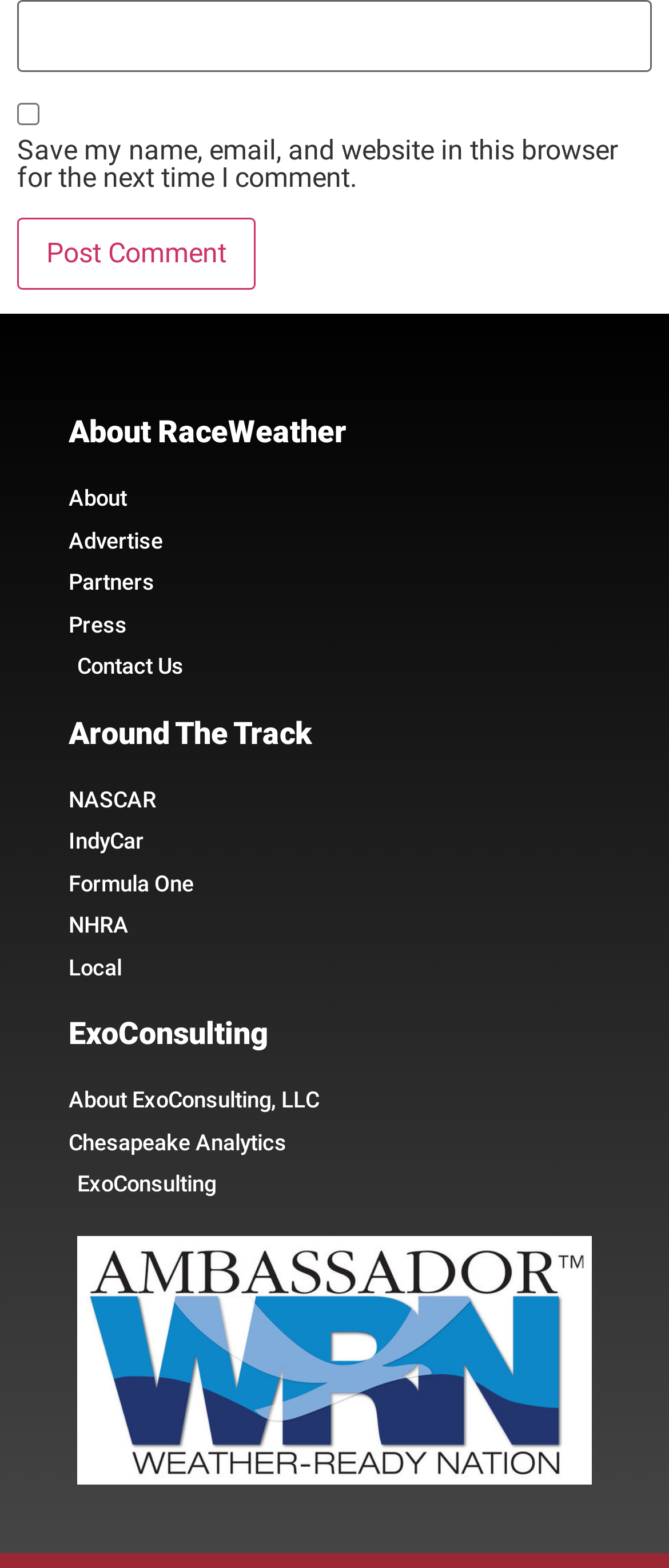Locate the bounding box coordinates of the element you need to click to accomplish the task described by this instruction: "Enter website".

[0.026, 0.0, 0.974, 0.046]